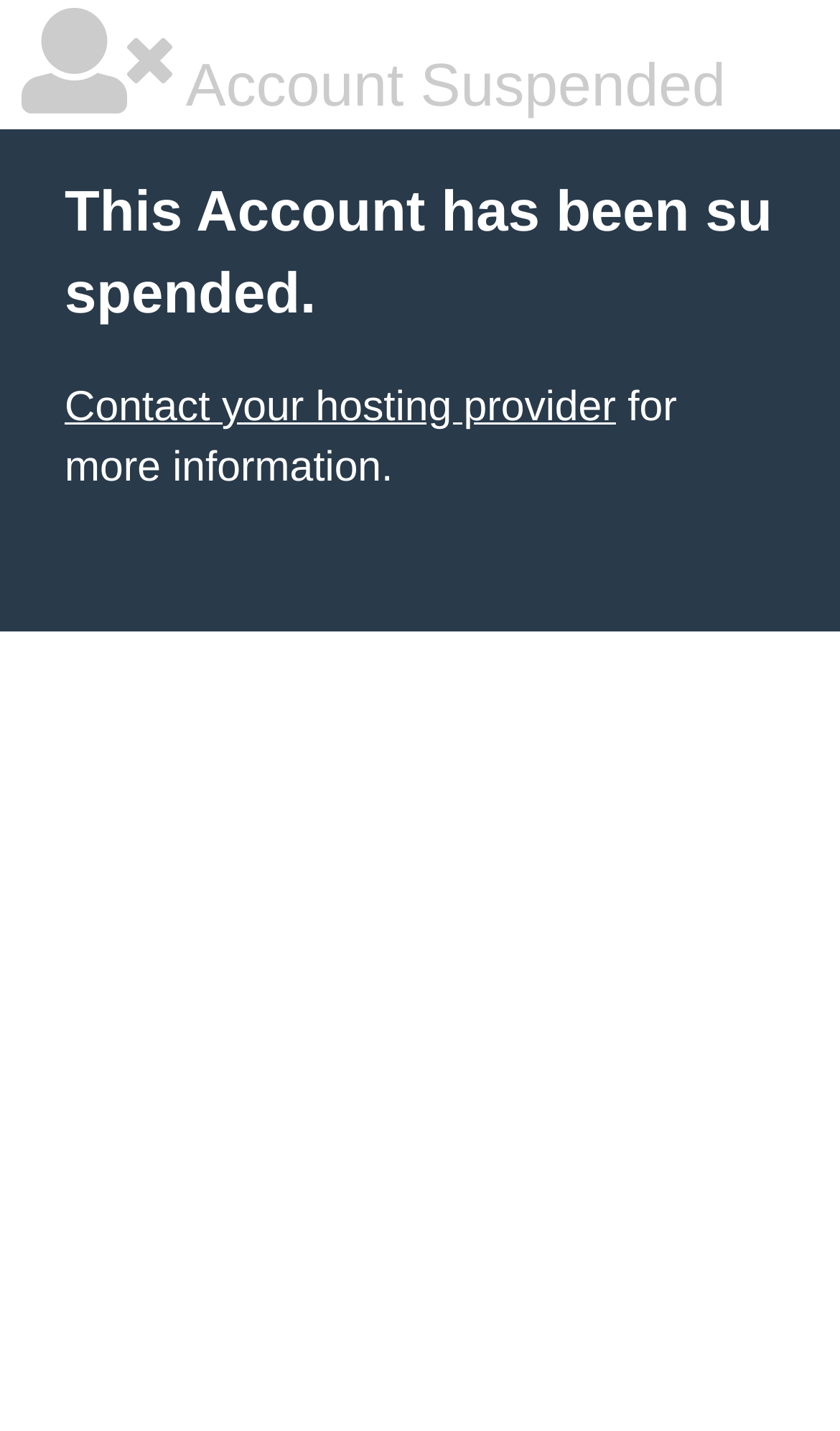Calculate the bounding box coordinates of the UI element given the description: "Contact your hosting provider".

[0.077, 0.268, 0.733, 0.301]